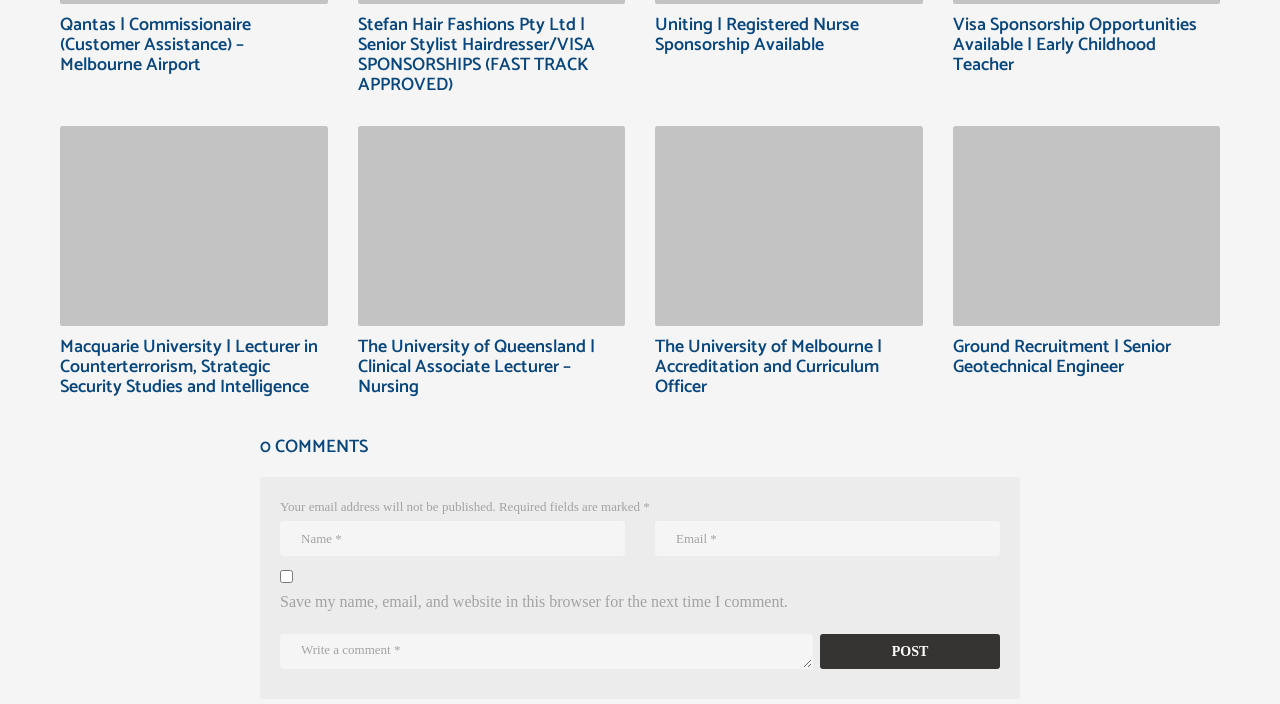How many job postings are on this webpage? Based on the image, give a response in one word or a short phrase.

5